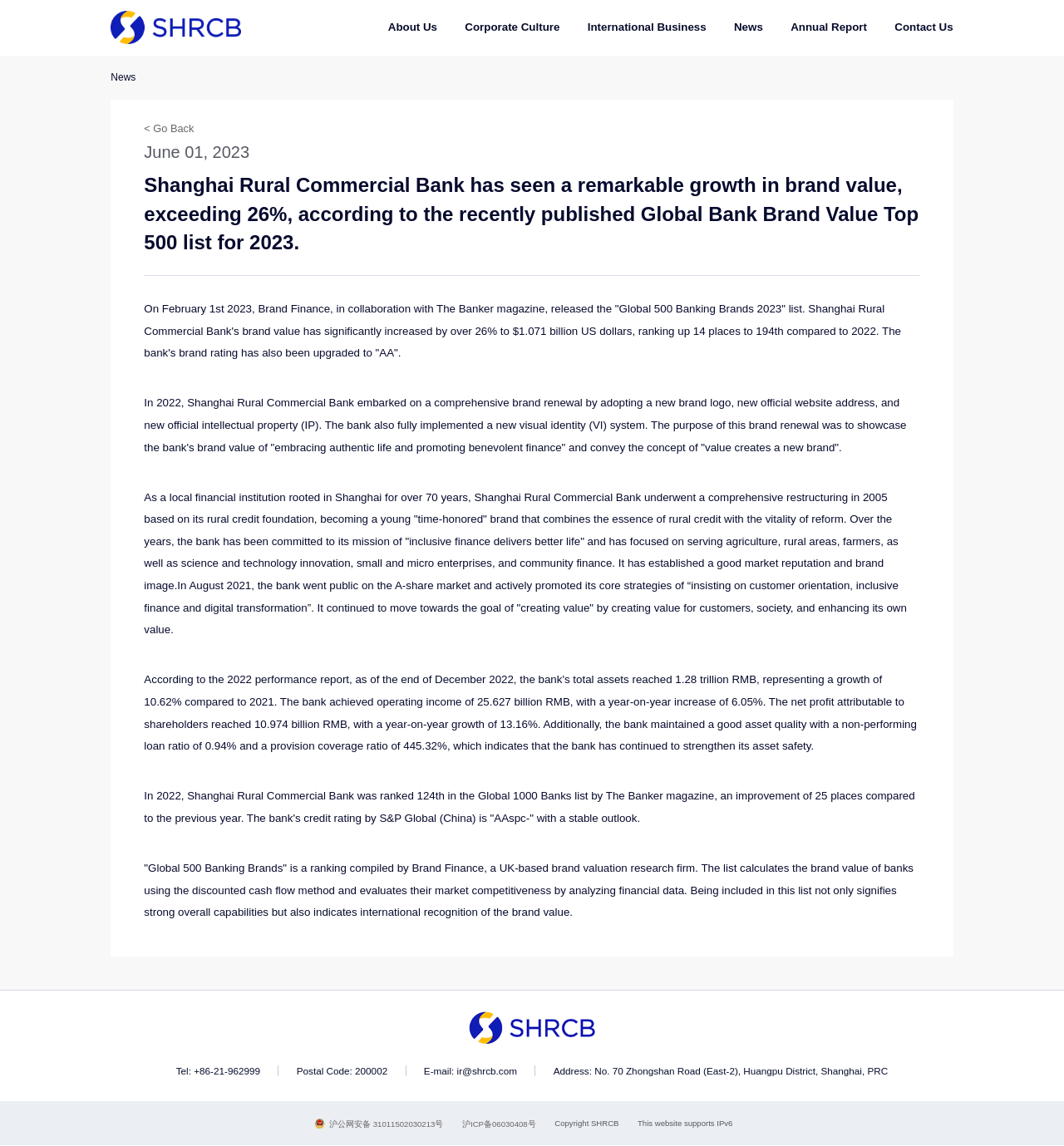Please give the bounding box coordinates of the area that should be clicked to fulfill the following instruction: "View the 'Contact Us' page". The coordinates should be in the format of four float numbers from 0 to 1, i.e., [left, top, right, bottom].

[0.841, 0.0, 0.896, 0.048]